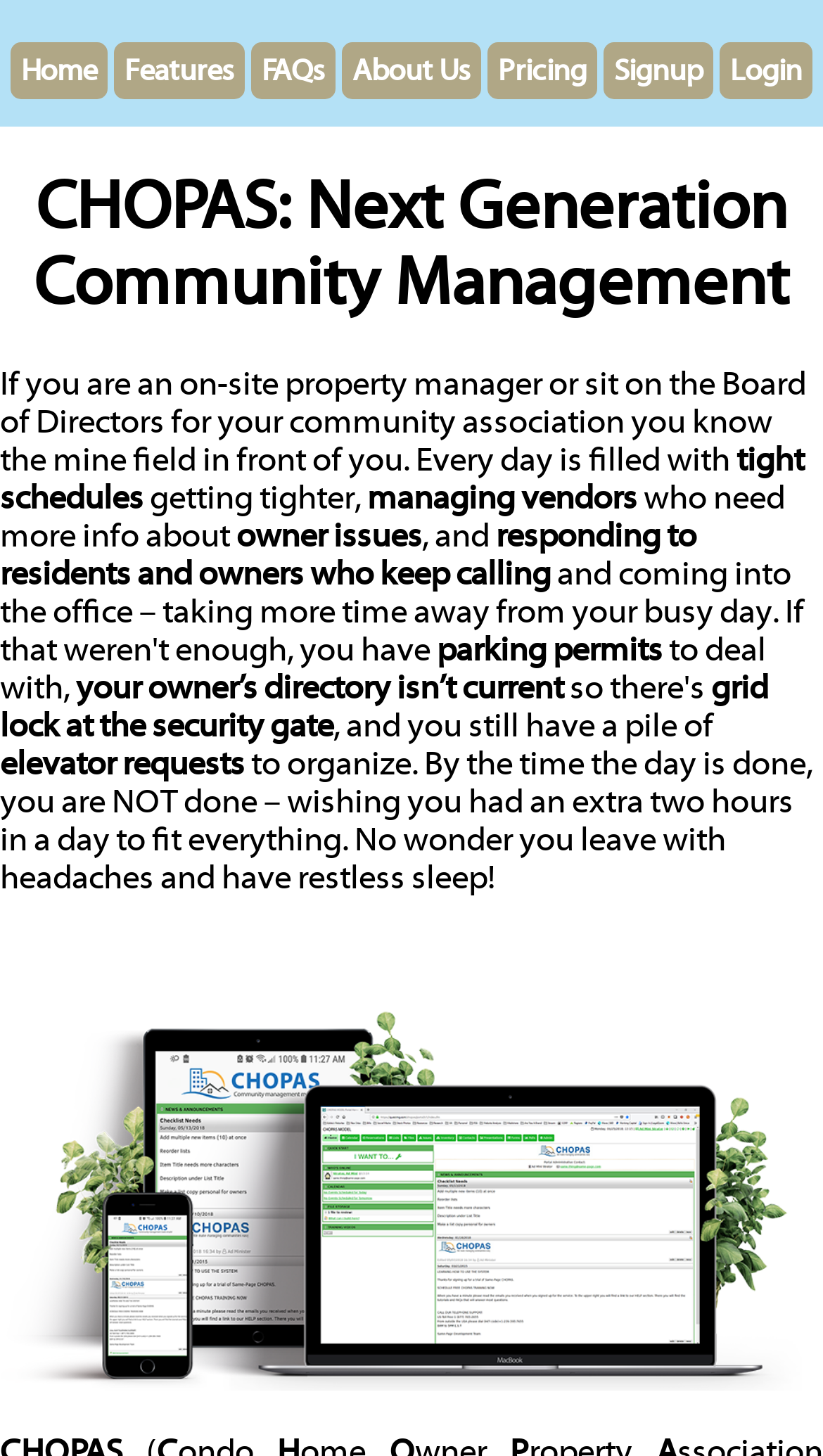Explain in detail what you observe on this webpage.

The webpage appears to be a promotional page for a community management software called CHOPAS. At the top, there is a navigation menu with seven links: Home, Features, FAQs, About Us, Pricing, Signup, and Login, which are evenly spaced and span the entire width of the page.

Below the navigation menu, there is a prominent heading that reads "CHOPAS: Next Generation Community Management". This heading is centered and takes up about a quarter of the page's height.

The main content of the page is a block of text that describes the challenges faced by homeowners association managers, including tight schedules, managing vendors, owner issues, and responding to residents and owners. The text is divided into several paragraphs, with each paragraph describing a different challenge. The text is left-aligned and takes up about three-quarters of the page's height.

Throughout the text, there are several highlighted keywords, such as "tight schedules", "managing vendors", "owner issues", "parking permits", "elevator requests", and "grid lock at the security gate", which are likely emphasized to draw attention to the specific pain points that CHOPAS aims to solve.

Overall, the page has a clean and simple layout, with a clear focus on communicating the benefits of using CHOPAS to simplify community management.